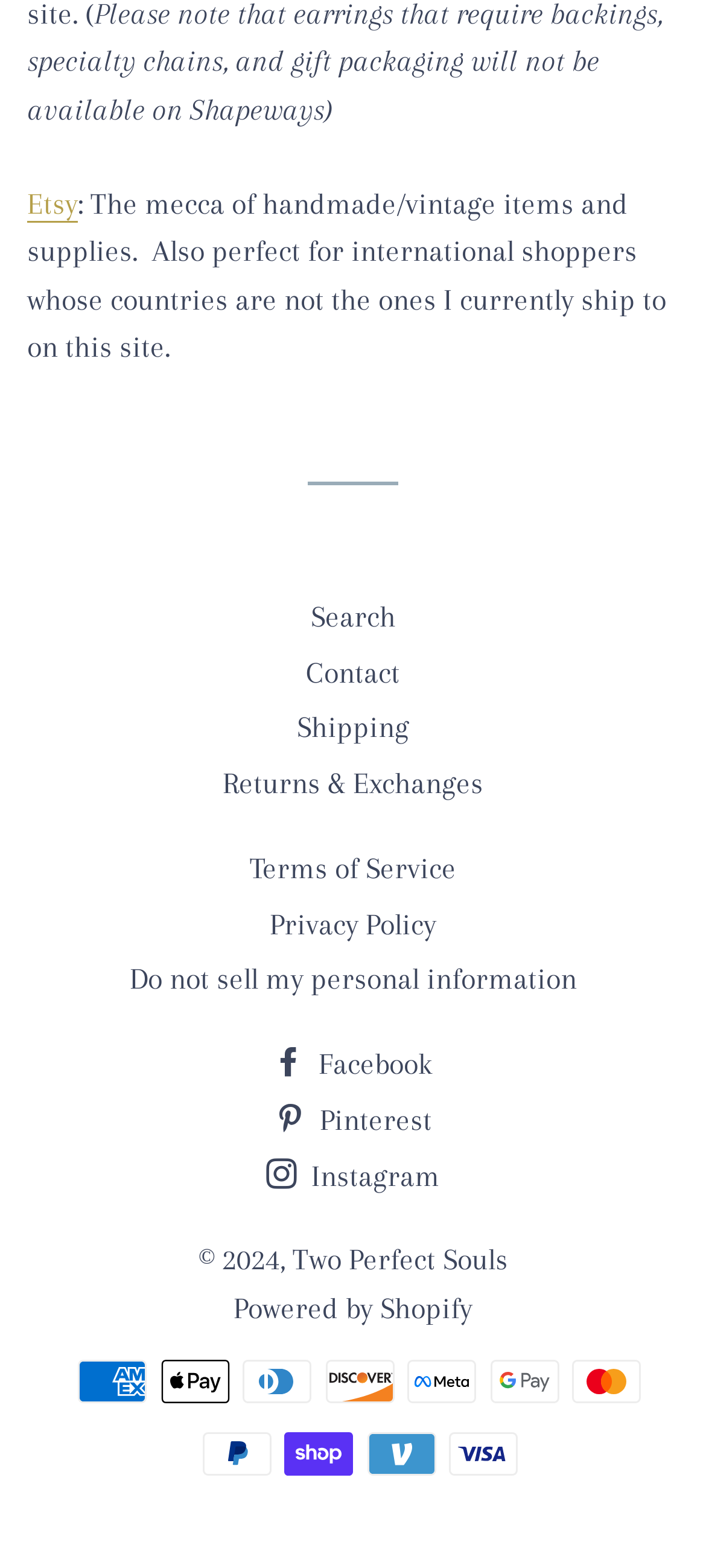Please identify the bounding box coordinates of the clickable region that I should interact with to perform the following instruction: "View shipping information". The coordinates should be expressed as four float numbers between 0 and 1, i.e., [left, top, right, bottom].

[0.421, 0.453, 0.579, 0.475]